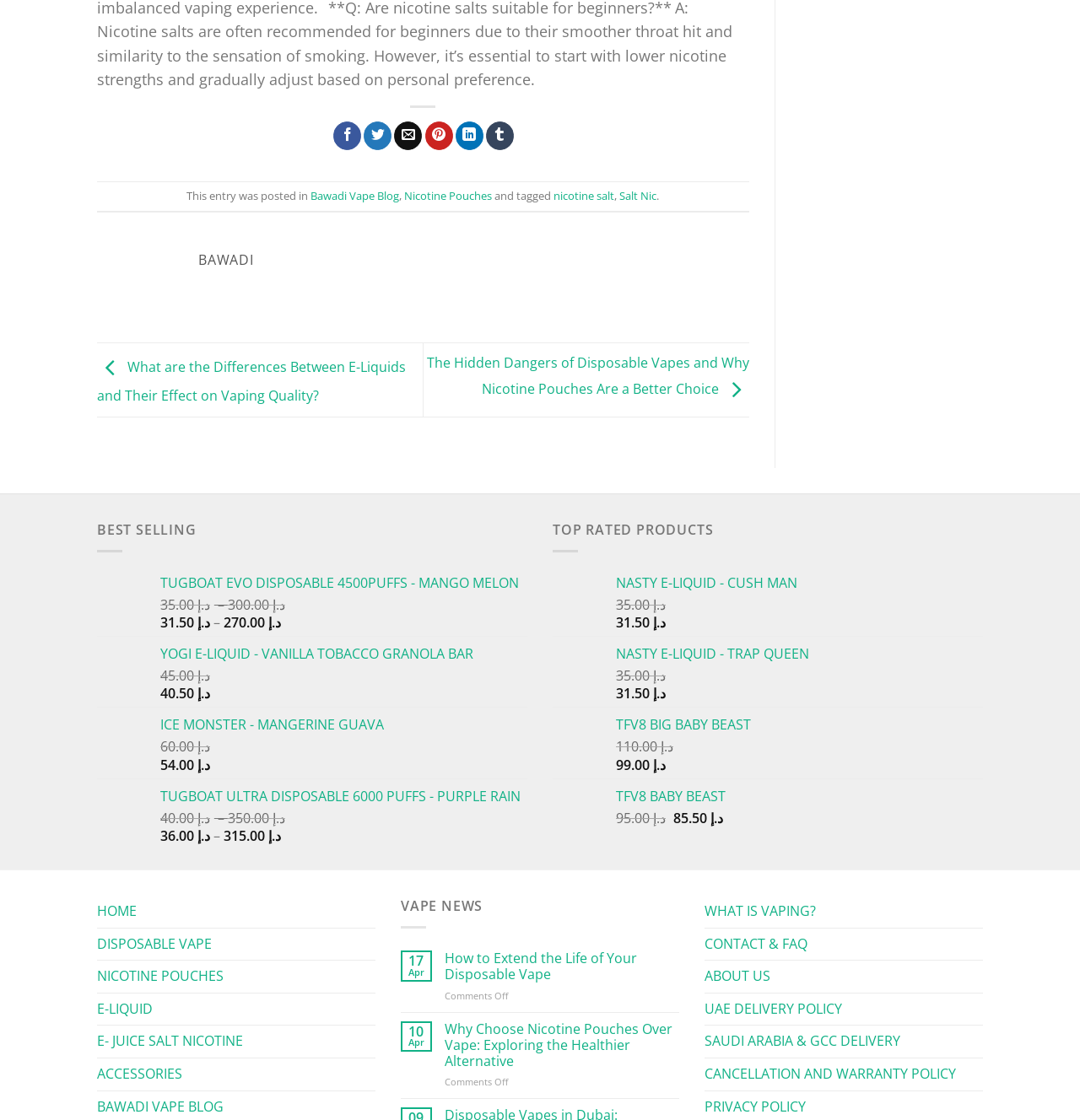Pinpoint the bounding box coordinates of the area that must be clicked to complete this instruction: "Read about the differences between E-Liquids and their effect on vaping quality".

[0.09, 0.32, 0.376, 0.361]